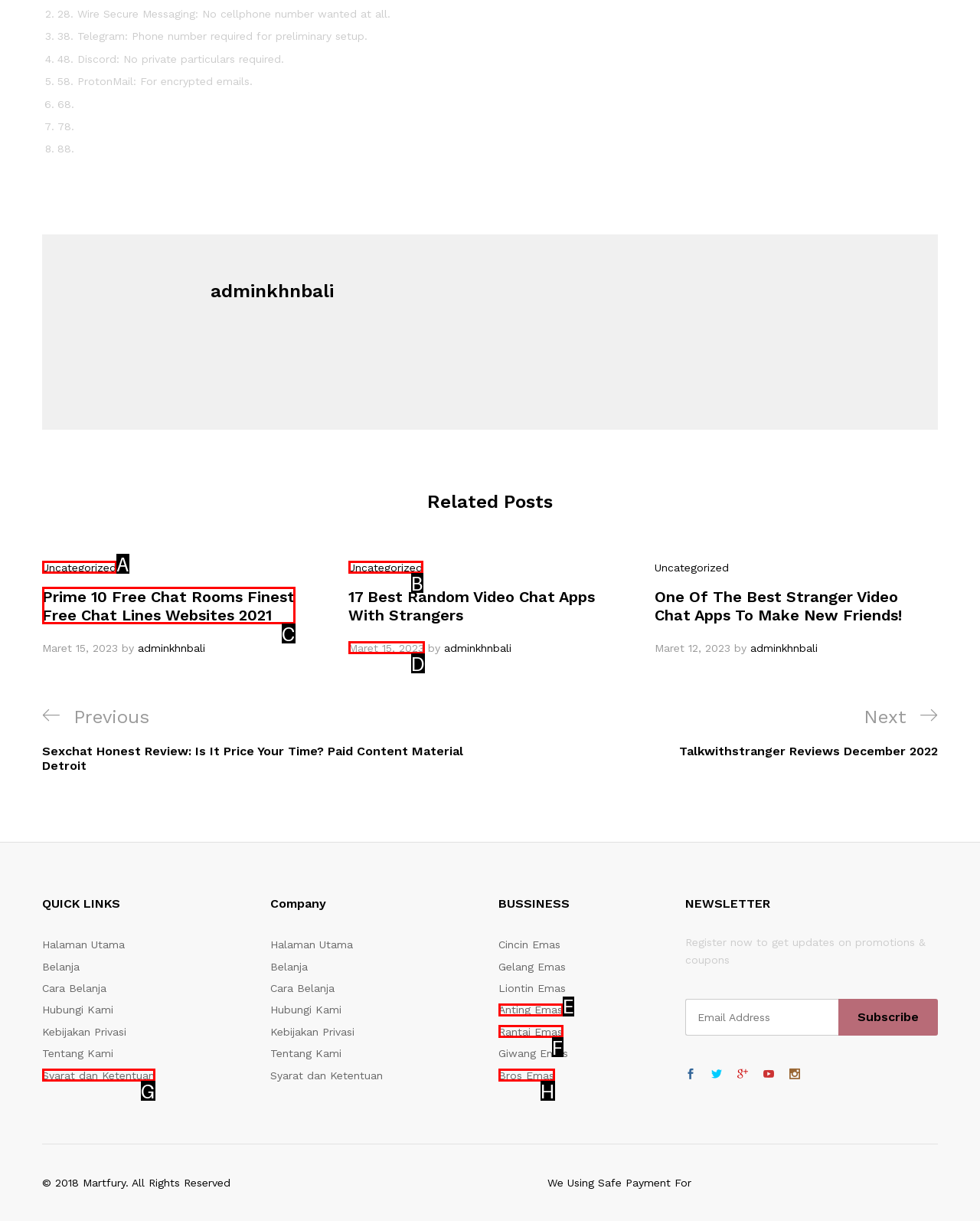Please identify the UI element that matches the description: Cabaret Scenes
Respond with the letter of the correct option.

None